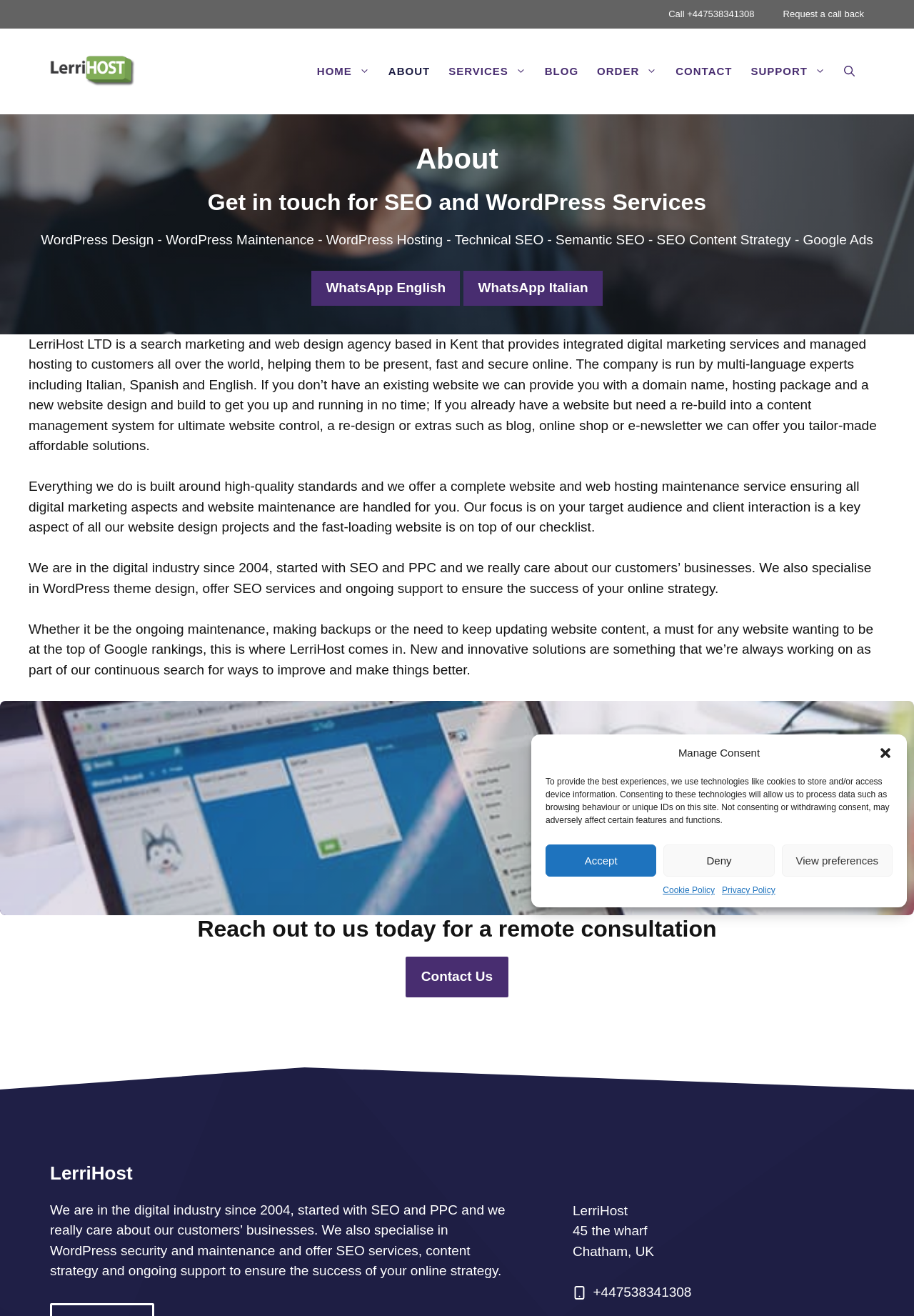How can customers contact LerriHost?
Carefully examine the image and provide a detailed answer to the question.

The webpage provides a phone number (+447538341308) and WhatsApp links (English and Italian) for customers to reach out to LerriHost for a remote consultation or to inquire about their services.